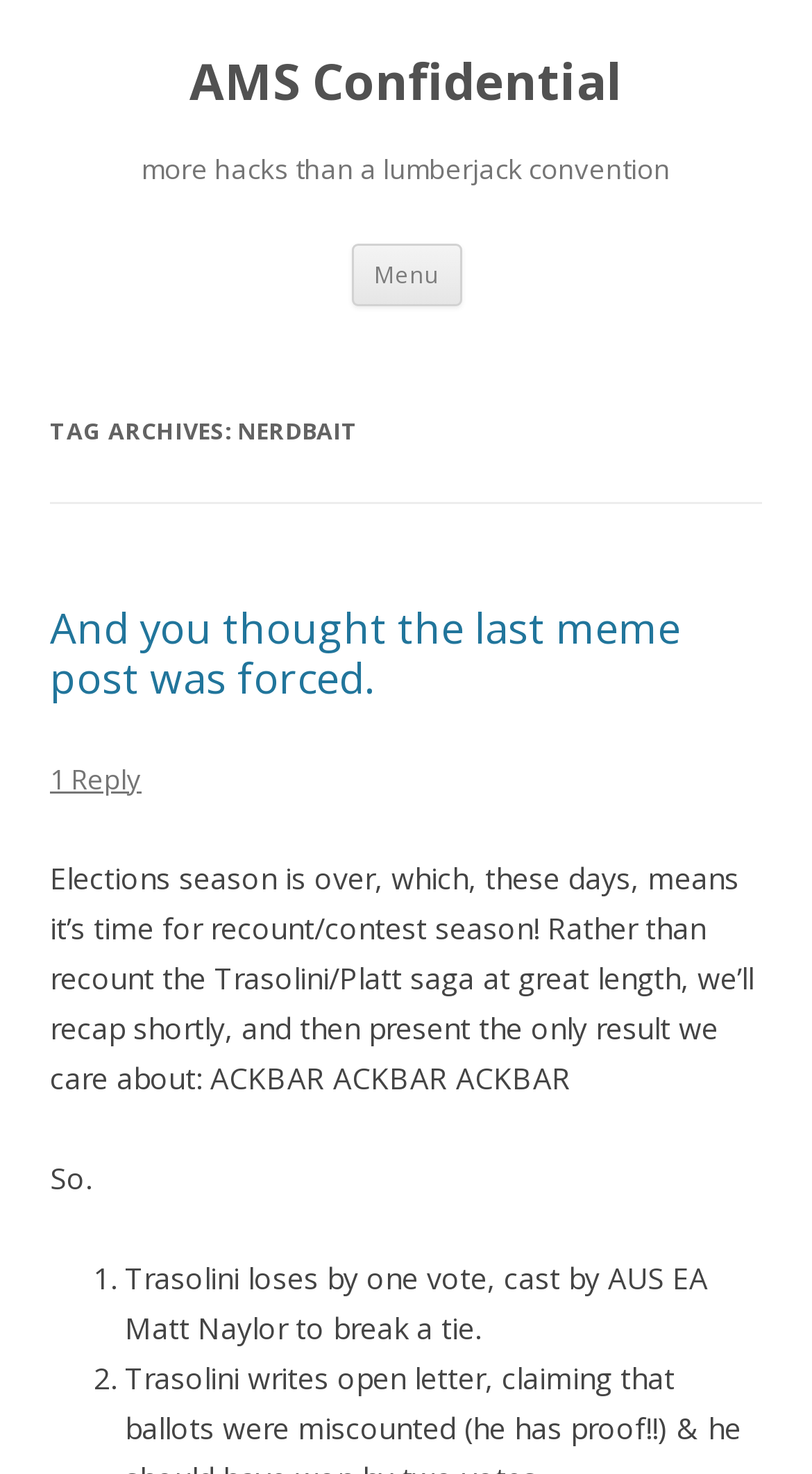Given the following UI element description: "AMS Confidential", find the bounding box coordinates in the webpage screenshot.

[0.233, 0.034, 0.767, 0.077]